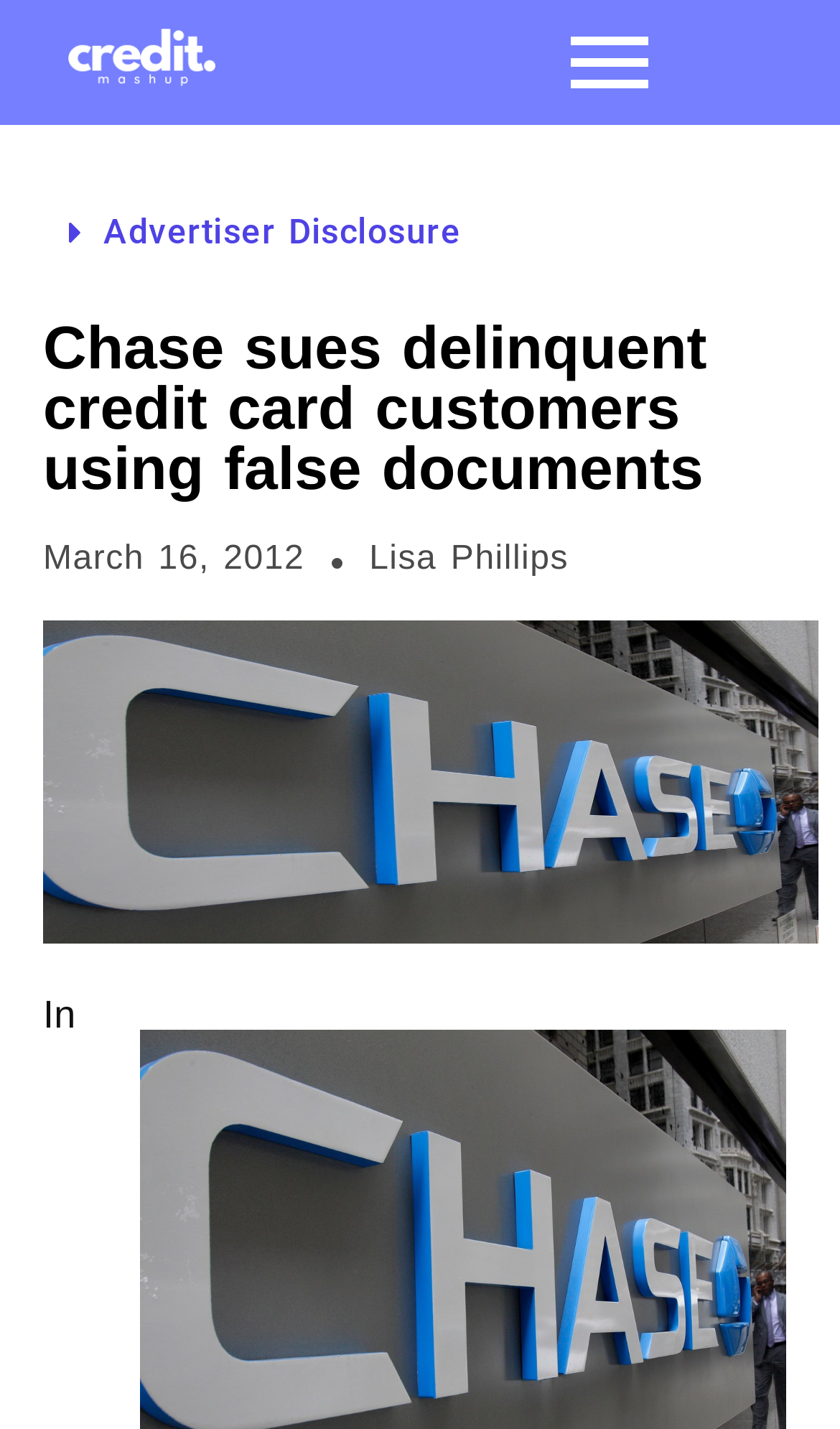What is the topic of the image? Based on the image, give a response in one word or a short phrase.

Chase sues delinquent credit card customers